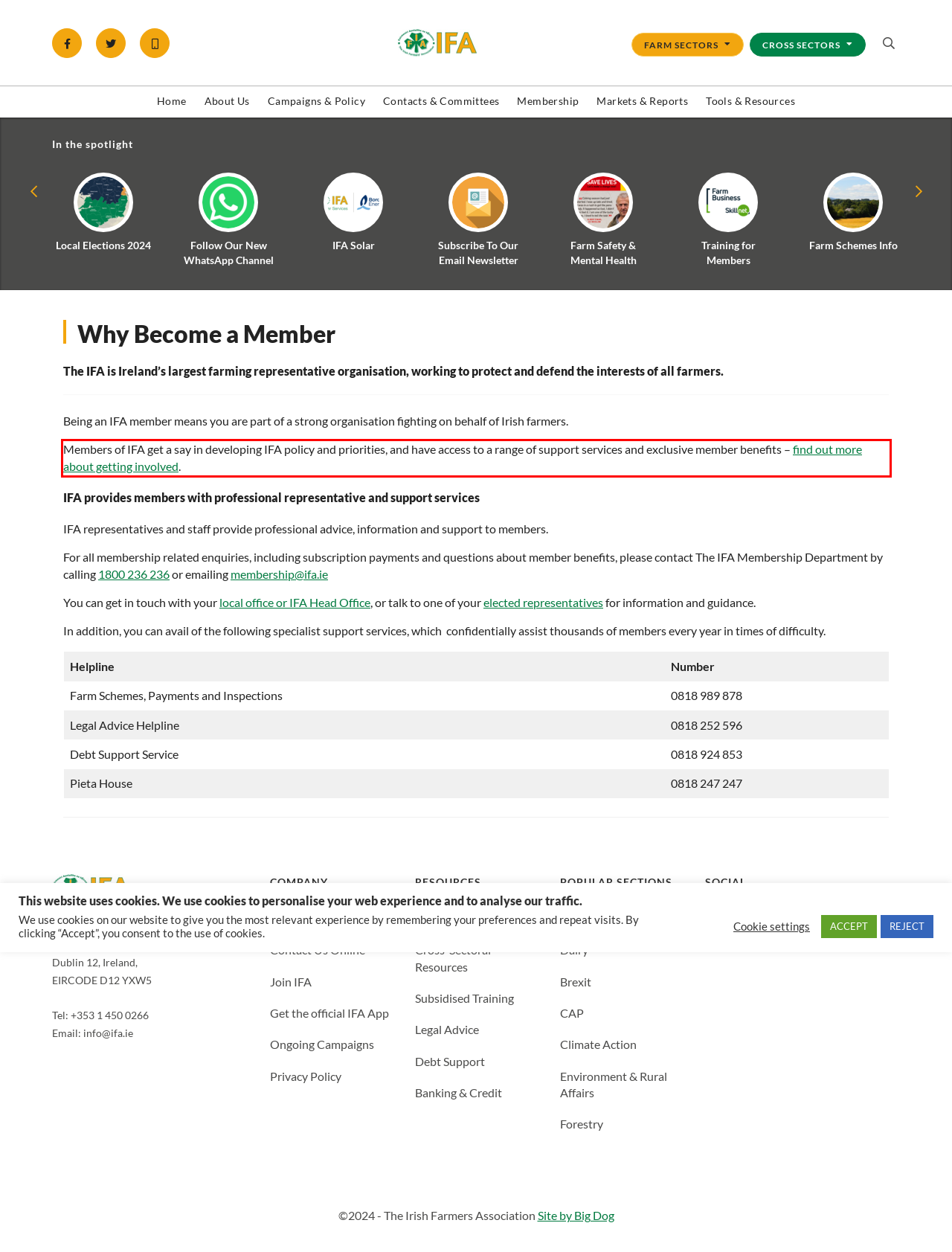Identify the red bounding box in the webpage screenshot and perform OCR to generate the text content enclosed.

Members of IFA get a say in developing IFA policy and priorities, and have access to a range of support services and exclusive member benefits – find out more about getting involved.